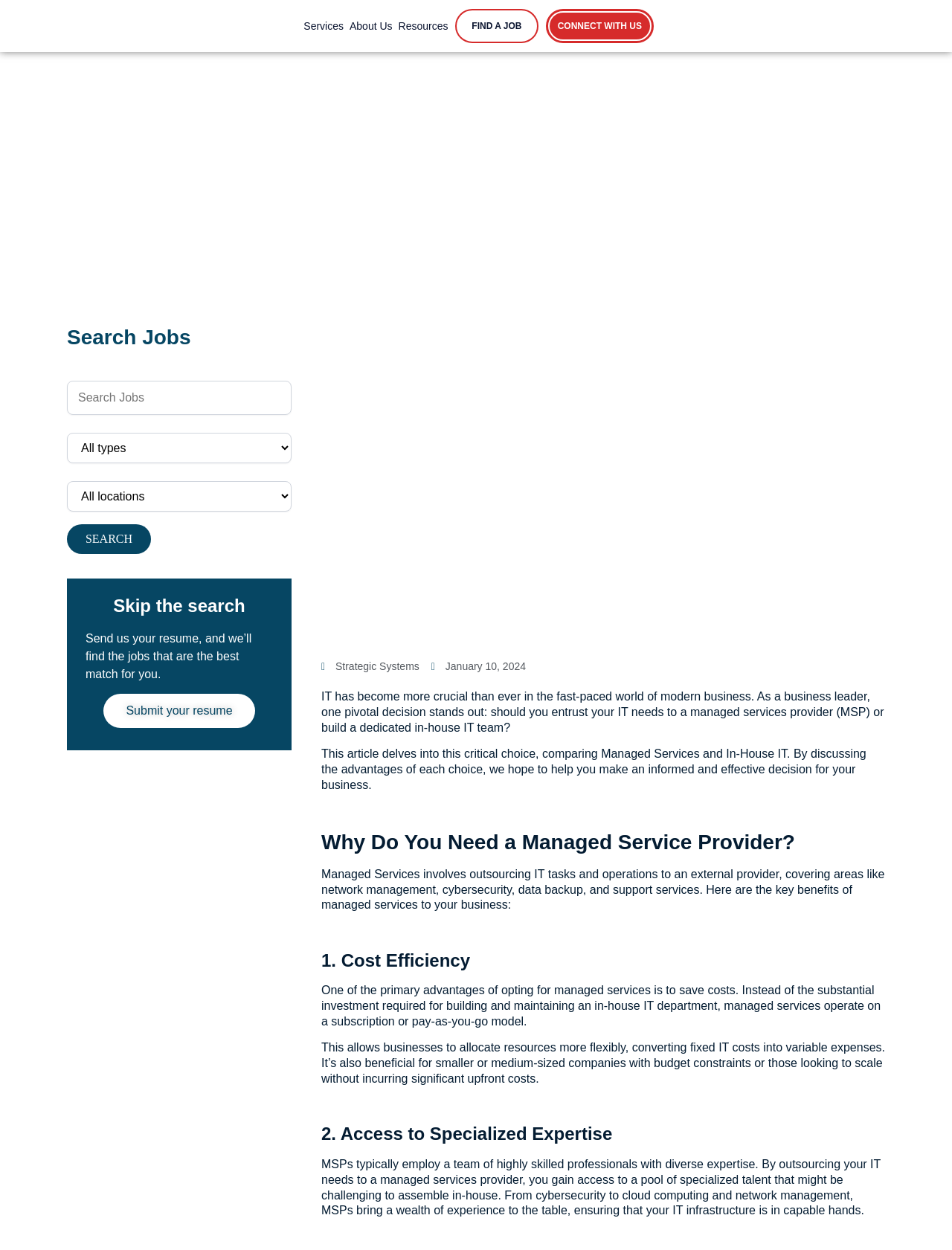Produce an elaborate caption capturing the essence of the webpage.

This webpage is about choosing between managed services and in-house IT for businesses. At the top, there are several links, including "Services", "About Us", "Resources", "FIND A JOB", and "CONNECT WITH US". Below these links, there is a heading that reads "Managed Services vs. In-House IT: Choosing the Best Path for Your Business". 

On the left side, there is a search box with a heading "Search Jobs" above it. The search box has a keyword input field, two dropdown menus for limiting job types and locations, and a "SEARCH" button. 

To the right of the search box, there is an image with a heading "Managed Services vs. In-House IT: Choosing the Best Path for Your Business" above it. Below the image, there are two links: "Strategic Systems" and "January 10, 2024", with a time indicator next to the latter.

The main content of the webpage starts below the image, with a paragraph discussing the importance of IT in modern business and the decision between managed services and in-house IT. This is followed by several sections, each with a heading and descriptive text. The sections cover the benefits of managed services, including cost efficiency and access to specialized expertise.